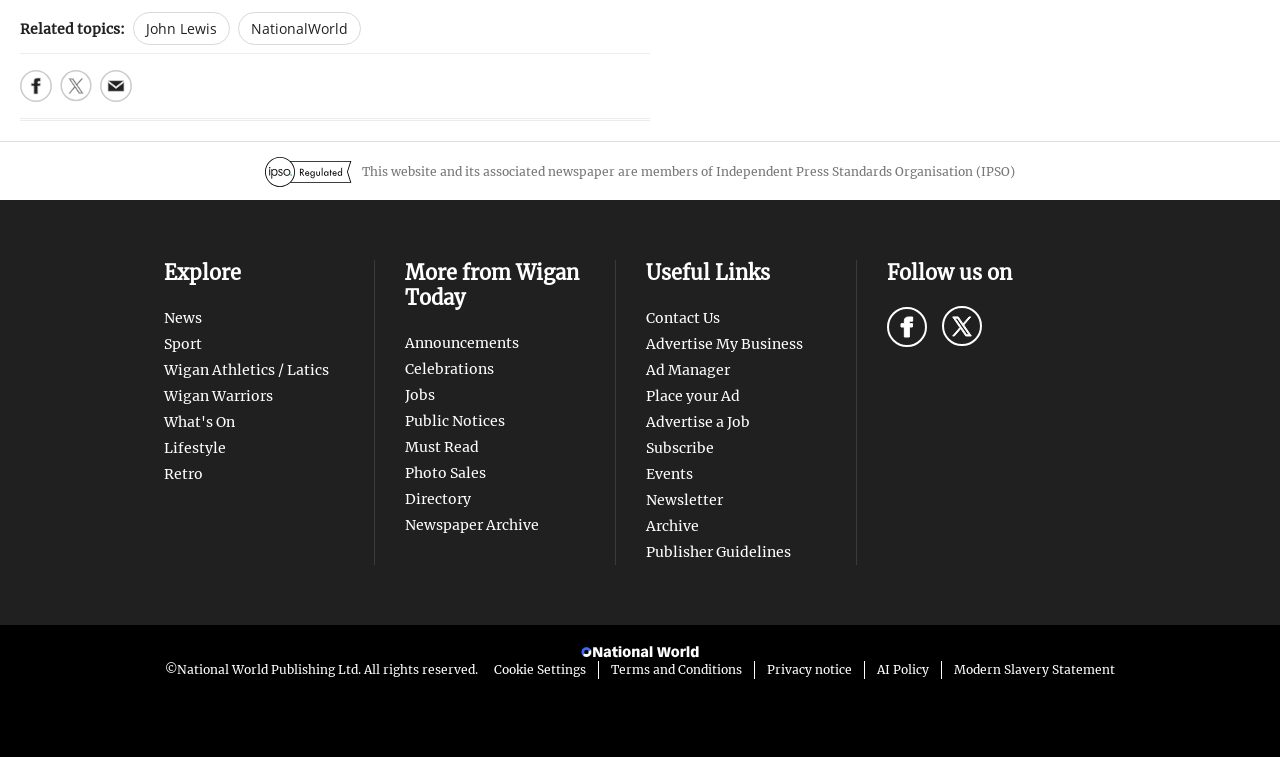Locate the bounding box coordinates of the element that should be clicked to execute the following instruction: "Read News".

[0.128, 0.464, 0.157, 0.488]